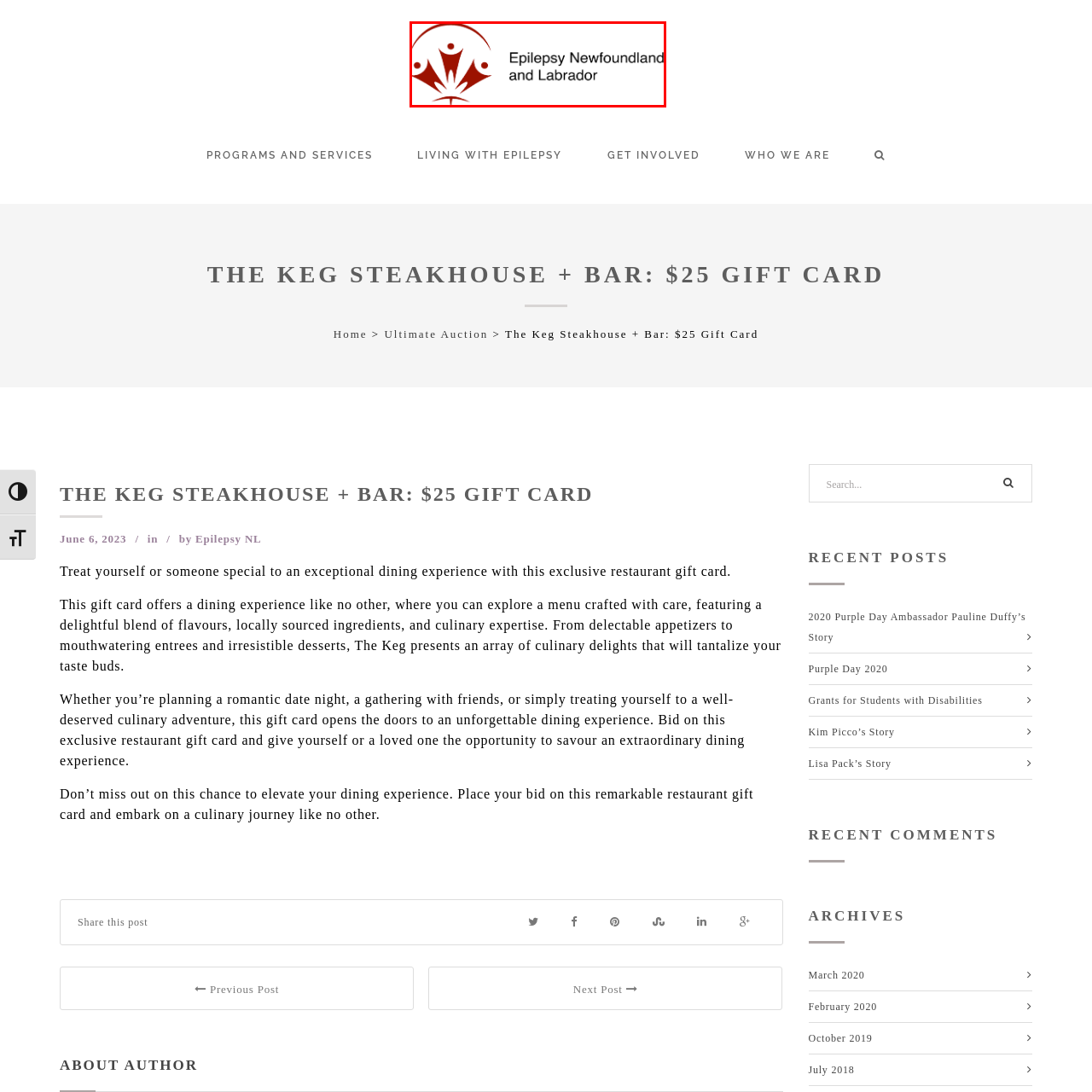Elaborate on the image contained within the red outline, providing as much detail as possible.

This image features the logo of "Epilepsy Newfoundland and Labrador," an organization dedicated to raising awareness and providing support for individuals affected by epilepsy in the region. The logo incorporates stylized figures representing community and support, paired with a simple yet impactful color scheme that underscores the organization's mission. This emblem not only signifies the services offered but also reflects a commitment to enhancing the quality of life for those living with epilepsy through education, advocacy, and community engagement.